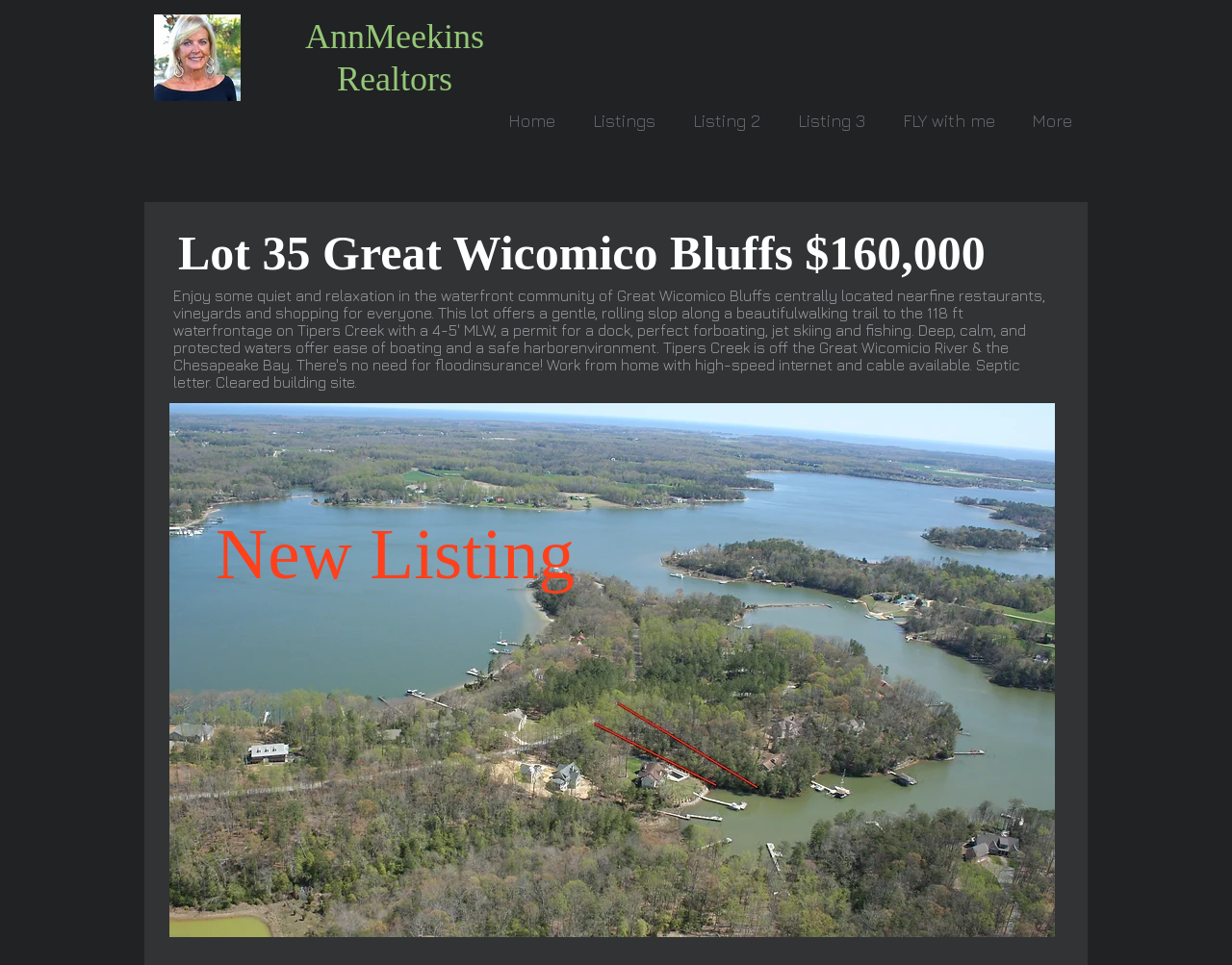What is the name of the realtor?
Ensure your answer is thorough and detailed.

The name of the realtor can be found in the heading element with the text 'AnnMeekins' which is located at the top of the webpage, next to the logo.